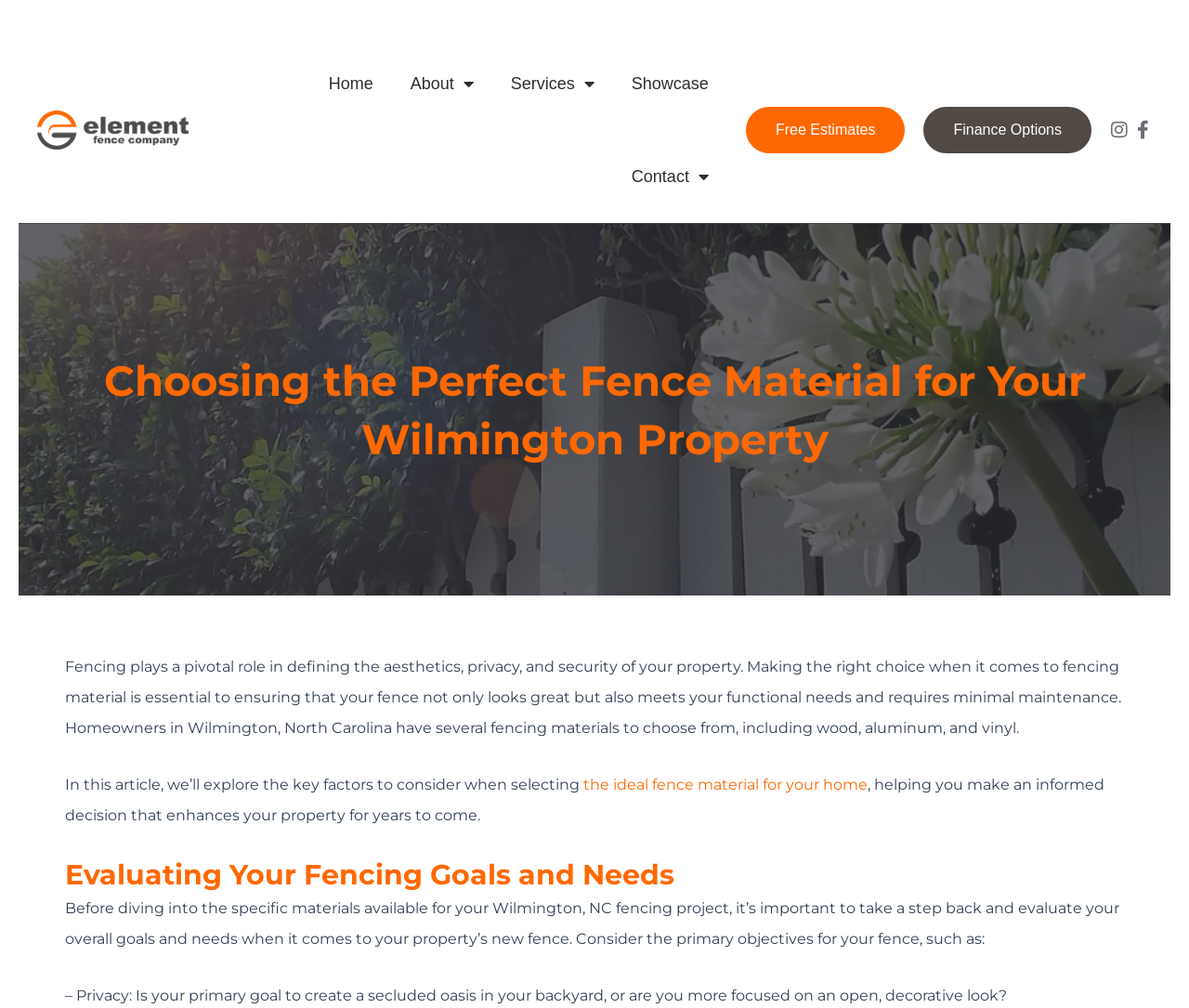How many social media links are present in the webpage?
Using the image, elaborate on the answer with as much detail as possible.

The webpage has two social media links, one for Instagram and one for Facebook, which are located at the top-right corner of the webpage.